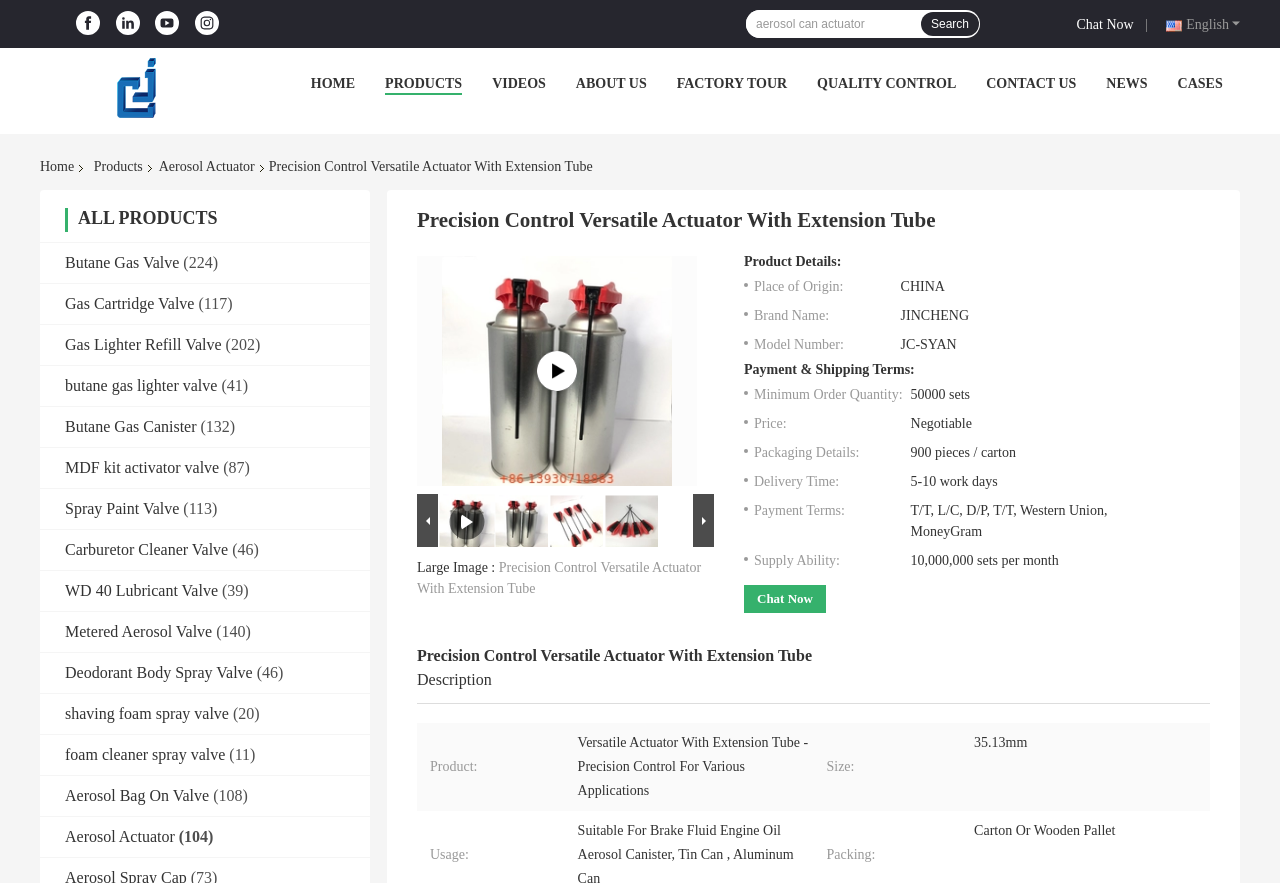What is the company name of the website?
Refer to the image and offer an in-depth and detailed answer to the question.

I found the company name by looking at the links at the top of the webpage, which mention 'Hebei Jincheng Aerosol Valve Manufacture' on Facebook, LinkedIn, YouTube, and Instagram.